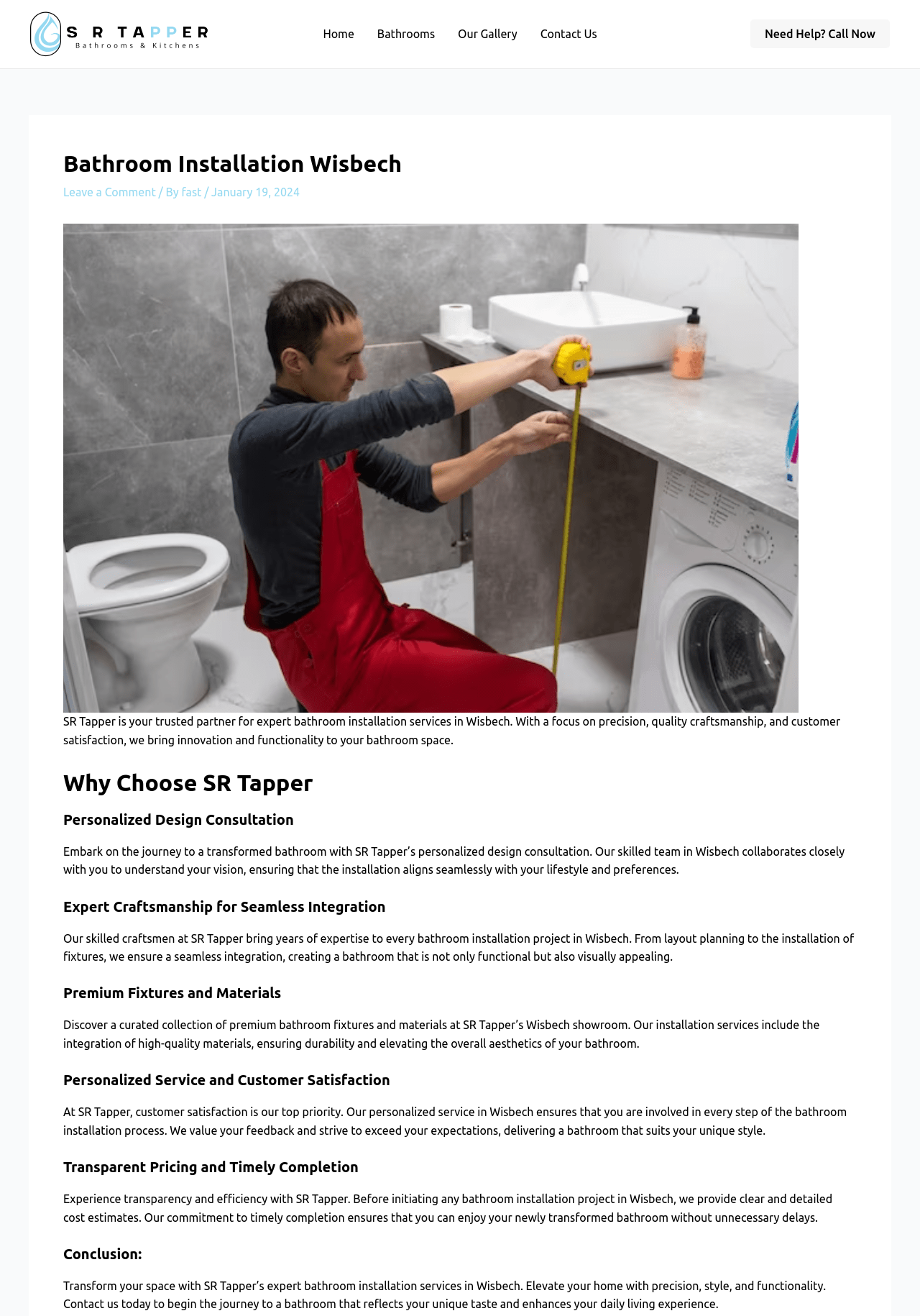What is the priority of SR Tapper's customer service?
Analyze the image and provide a thorough answer to the question.

The priority of SR Tapper's customer service can be inferred from the text on the webpage, which states that customer satisfaction is the company's top priority. The company values customer feedback and strives to exceed their expectations, delivering a bathroom that suits their unique style.